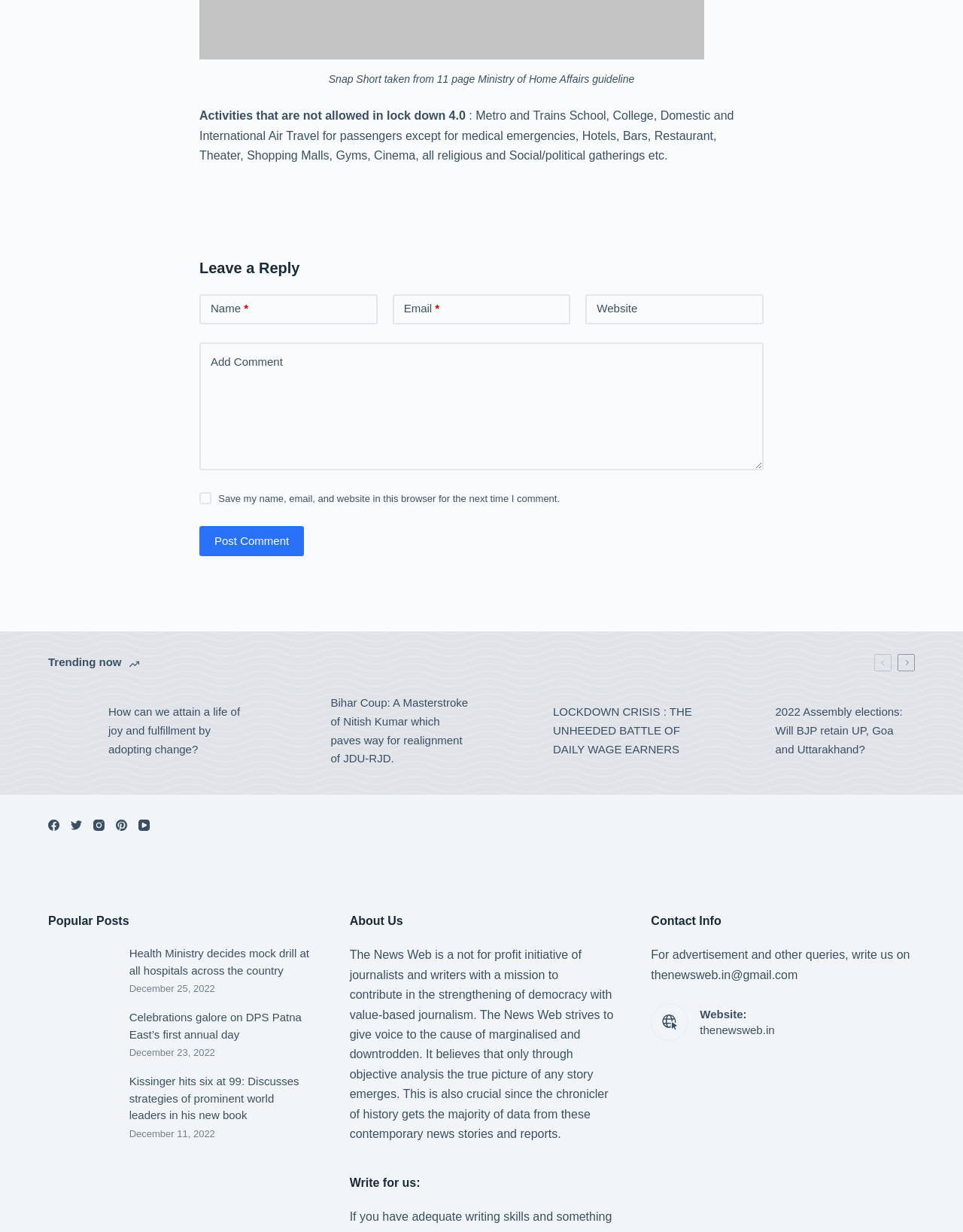Use a single word or phrase to answer the following:
What is the name of the website?

The News Web